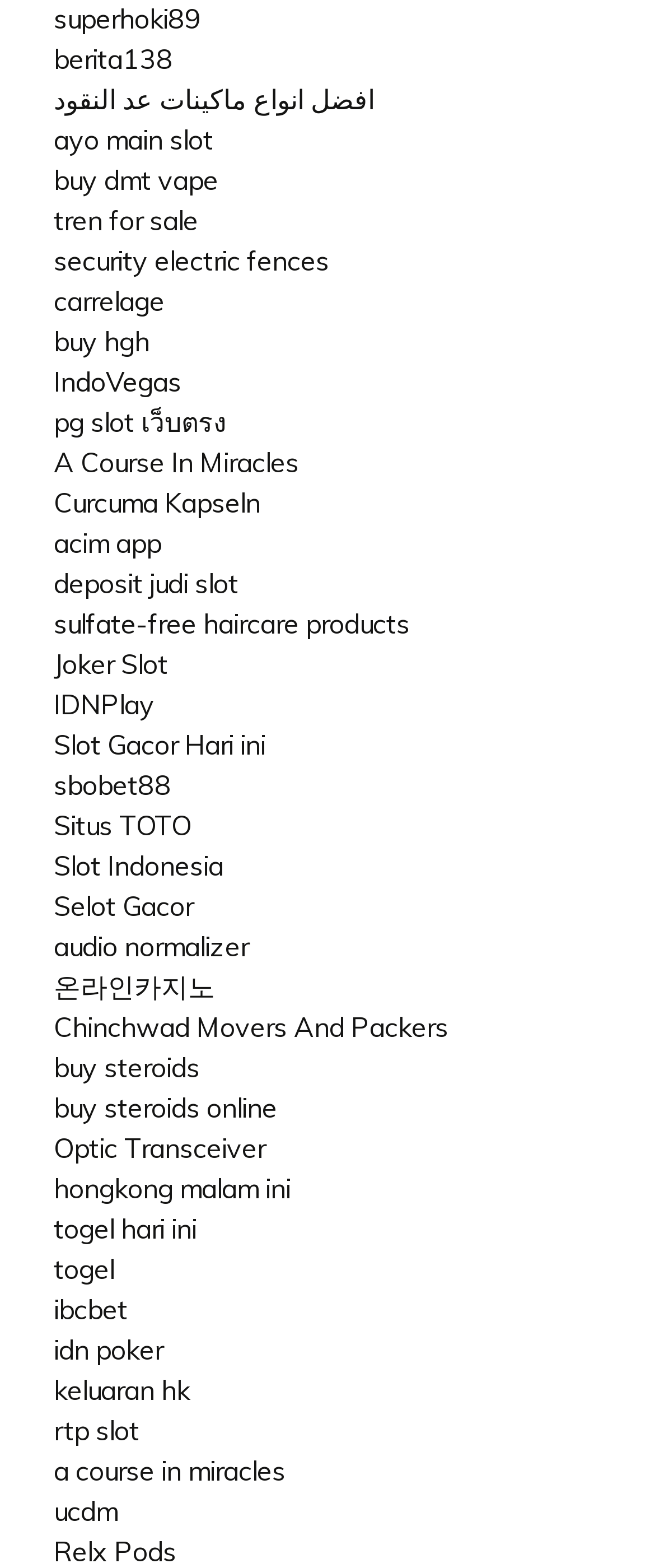Please identify the bounding box coordinates of the element I need to click to follow this instruction: "go to the Joker Slot website".

[0.082, 0.413, 0.256, 0.434]